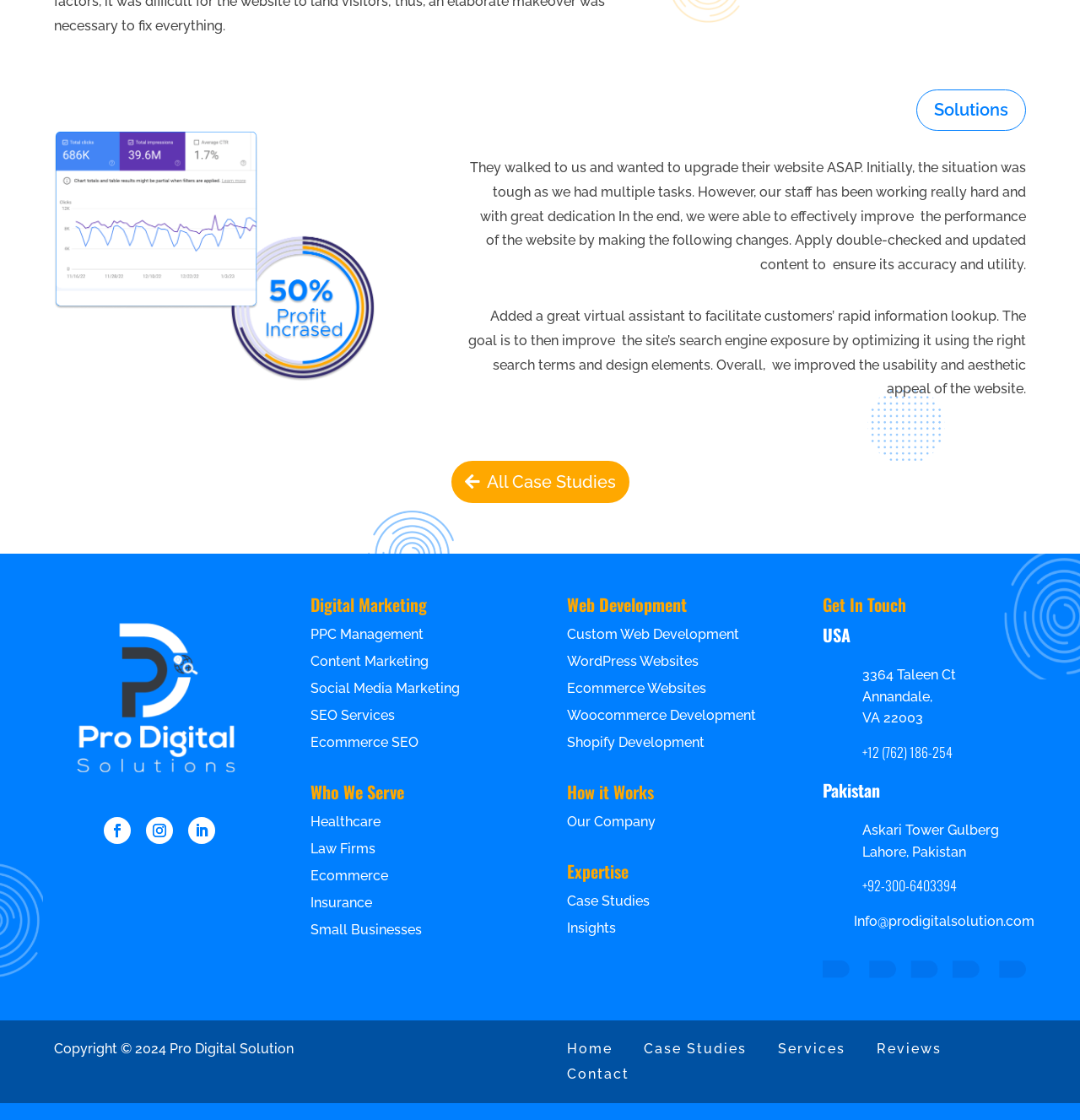Where are the company's offices located?
Using the information from the image, give a concise answer in one word or a short phrase.

USA, Pakistan